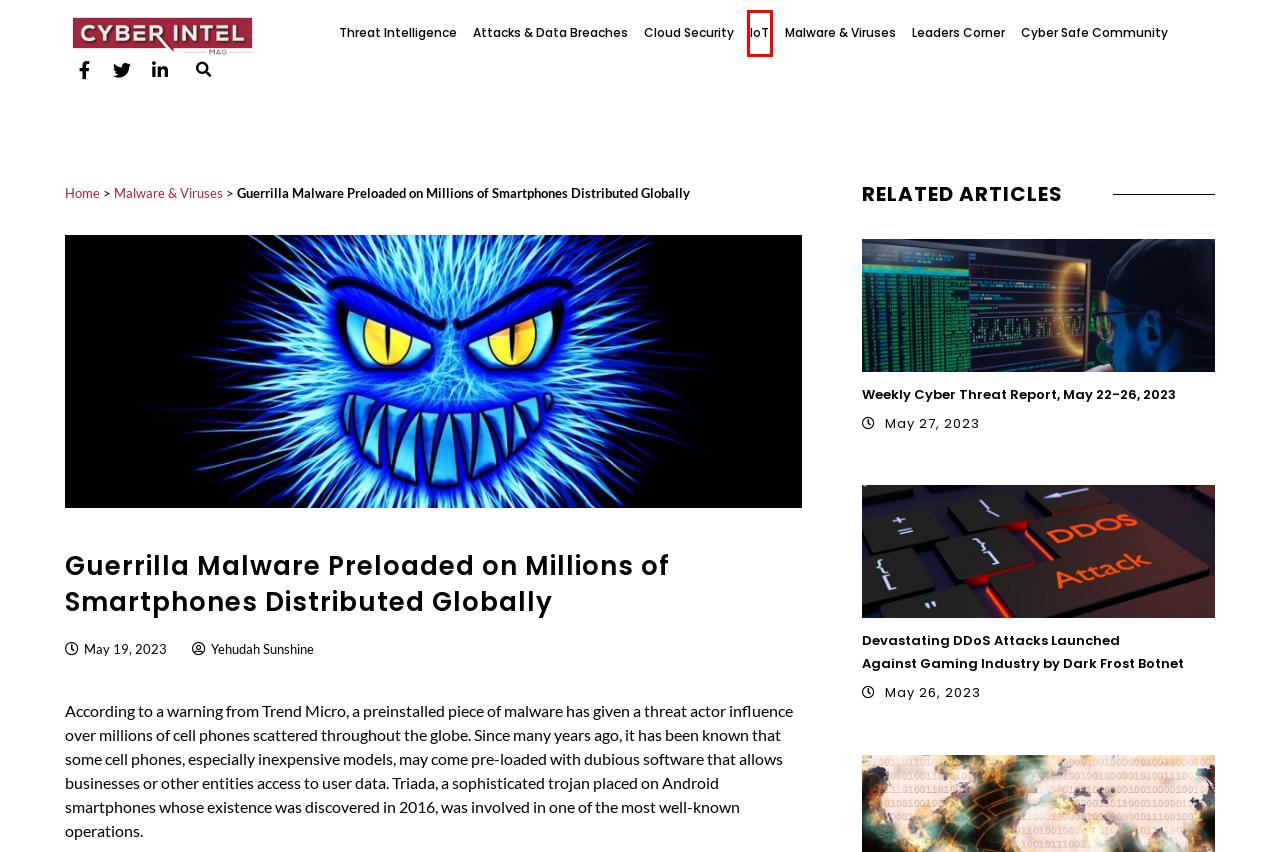Observe the provided screenshot of a webpage that has a red rectangle bounding box. Determine the webpage description that best matches the new webpage after clicking the element inside the red bounding box. Here are the candidates:
A. IoT Archives - Cyberintel Magazine
B. Cyber Intelligence Magazine | Cyber News and Information
C. Weekly Cyber Threat Report, May 22-26, 2023 - Cyberintel Magazine
D. Cloud Security Archives - Cyberintel Magazine
E. Devastating DDoS Attacks Launched Against Gaming Industry by Dark Frost Botnet - Cyberintel Magazine
F. Attacks & Data Breaches Archives - Cyberintel Magazine
G. Leaders Corner - Cyberintel Magazine
H. Threat Intelligence Archives - Cyberintel Magazine

A